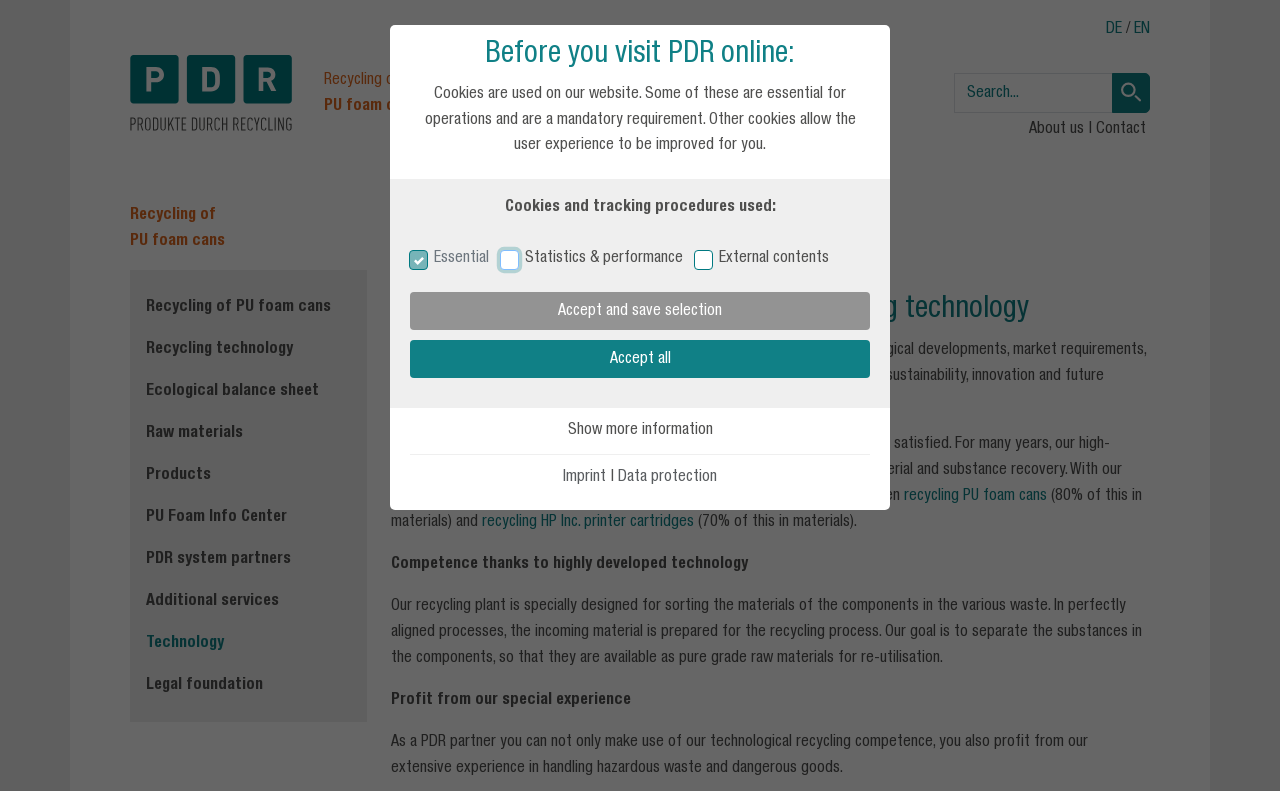Locate the bounding box coordinates of the item that should be clicked to fulfill the instruction: "Click the image to share on social media".

None